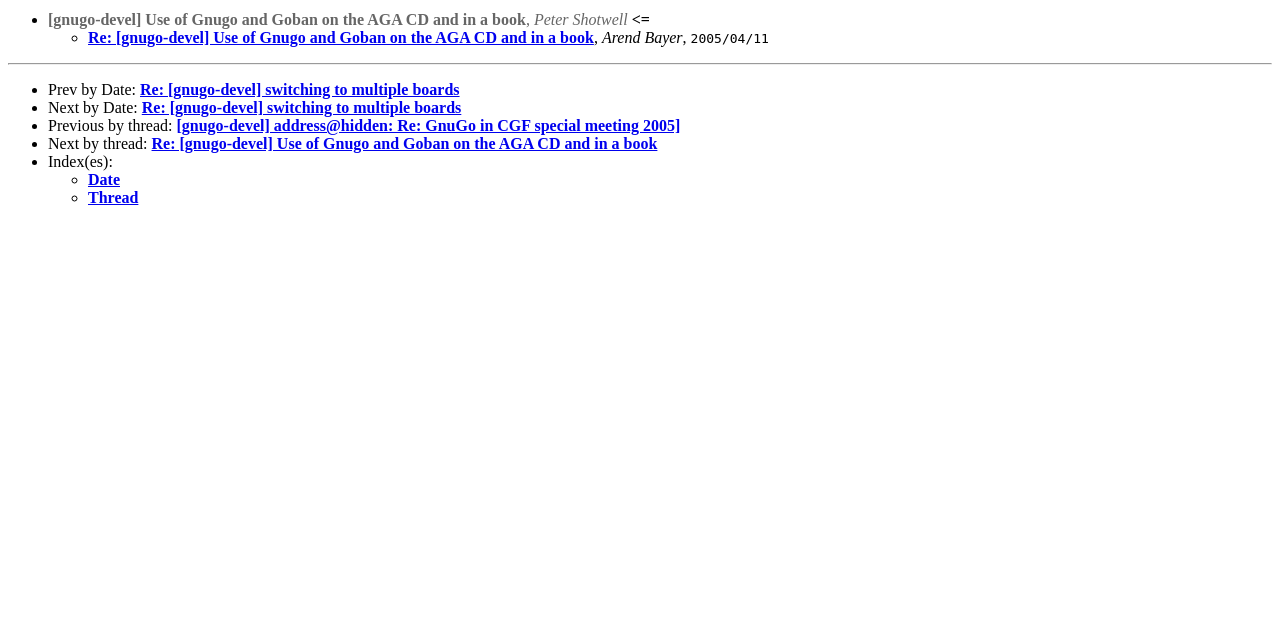Find the bounding box of the element with the following description: "Date". The coordinates must be four float numbers between 0 and 1, formatted as [left, top, right, bottom].

[0.069, 0.267, 0.094, 0.293]